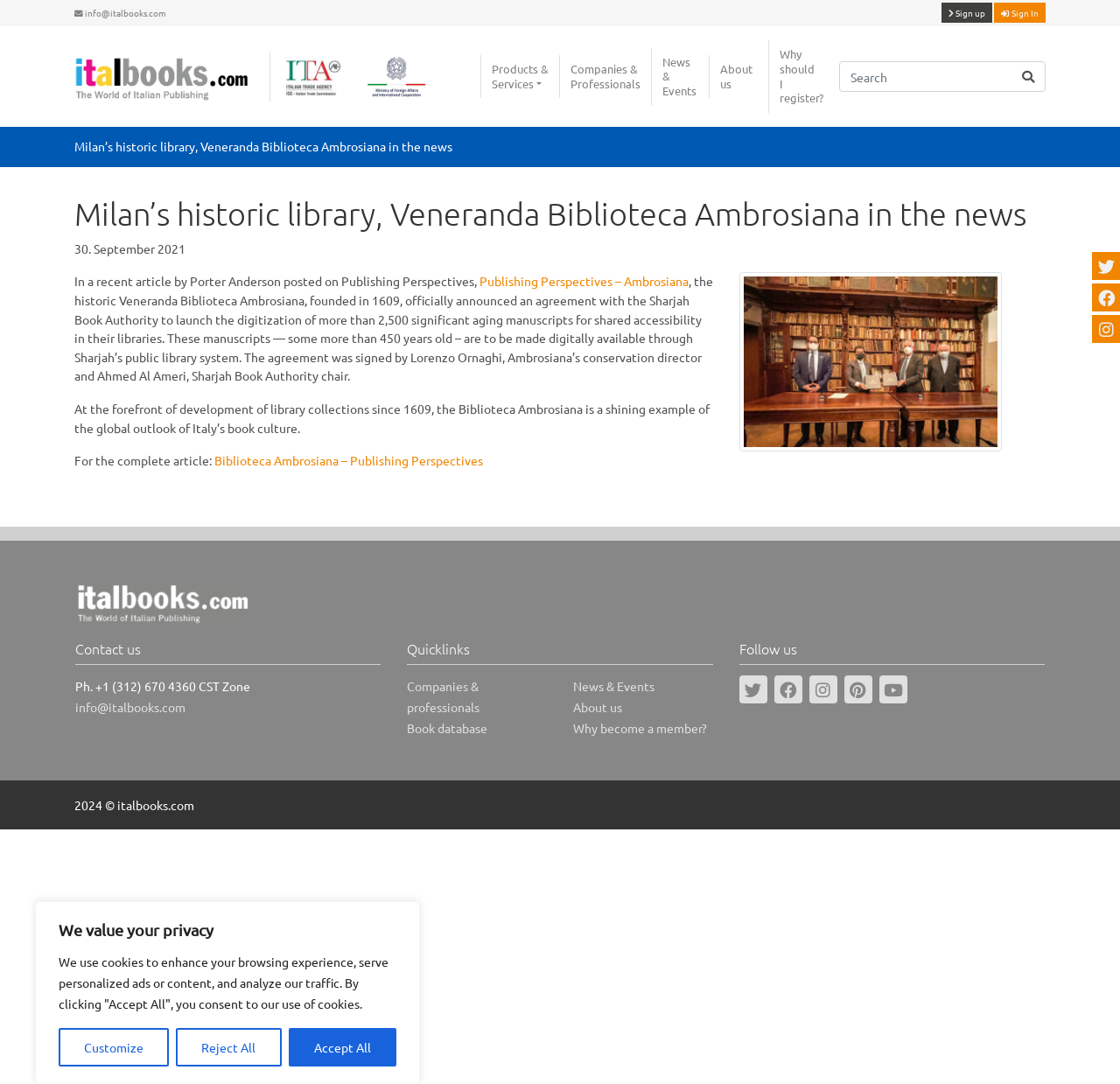Create a detailed narrative of the webpage’s visual and textual elements.

The webpage is about Milan's historic library, Veneranda Biblioteca Ambrosiana, and its recent news. At the top, there is a notification bar with three buttons: "Customize", "Reject All", and "Accept All", related to cookies and privacy. Below this bar, there are three social media links and a search bar on the right side. 

On the left side, there is a navigation menu with links to "Products & Services", "Companies & Professionals", "News & Events", "About us", and "Why should I register?". 

The main content of the webpage is an article about the Veneranda Biblioteca Ambrosiana's agreement with the Sharjah Book Authority to digitize over 2,500 significant aging manuscripts. The article is divided into several paragraphs, with a heading and a time stamp at the top. There are also links to the original article and the Biblioteca Ambrosiana's website.

At the bottom of the webpage, there are three sections: "Contact us", "Quicklinks", and "Follow us". The "Contact us" section provides a phone number and an email address. The "Quicklinks" section has links to various pages, including "Companies & professionals", "Book database", "News & Events", "About us", and "Why become a member?". The "Follow us" section has links to social media platforms. Finally, there is a copyright notice and a year at the very bottom of the webpage.